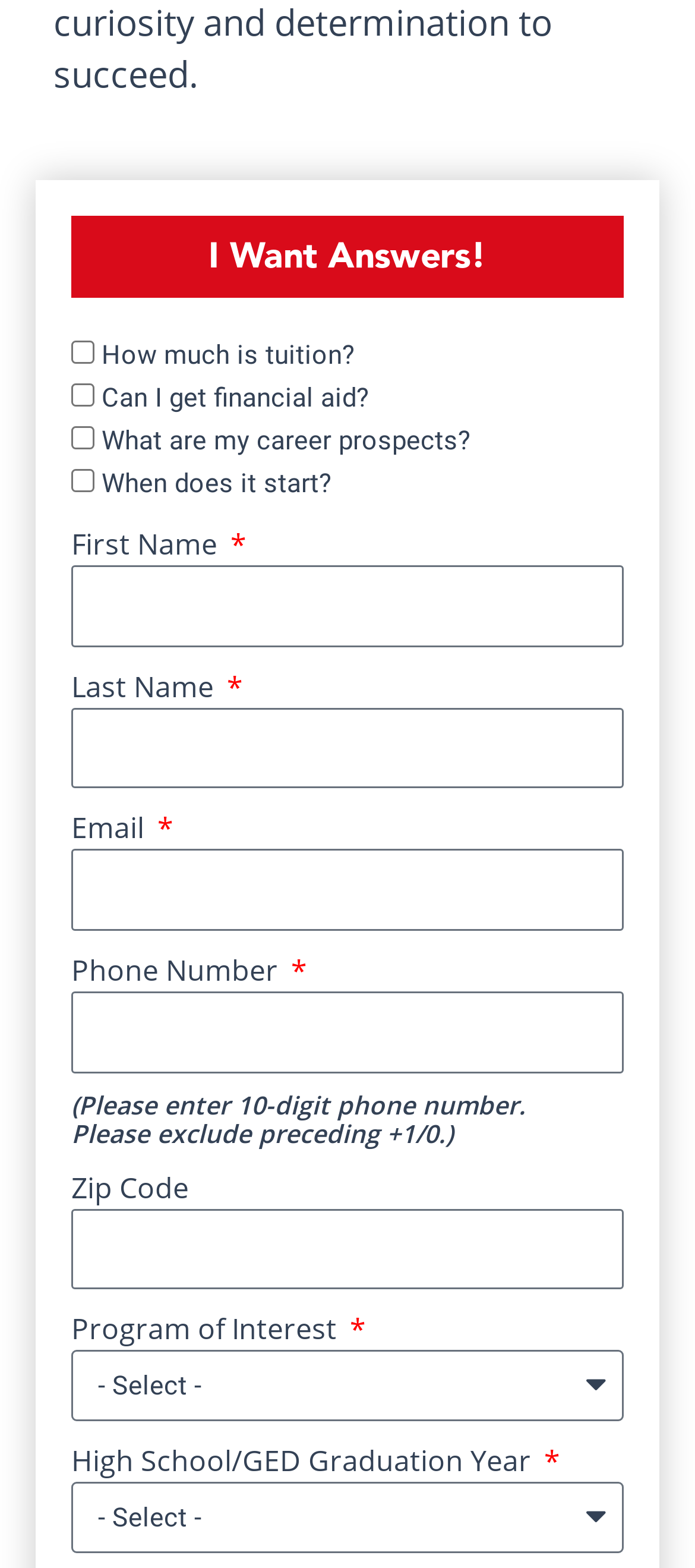Give a one-word or one-phrase response to the question: 
How many comboboxes are there?

2